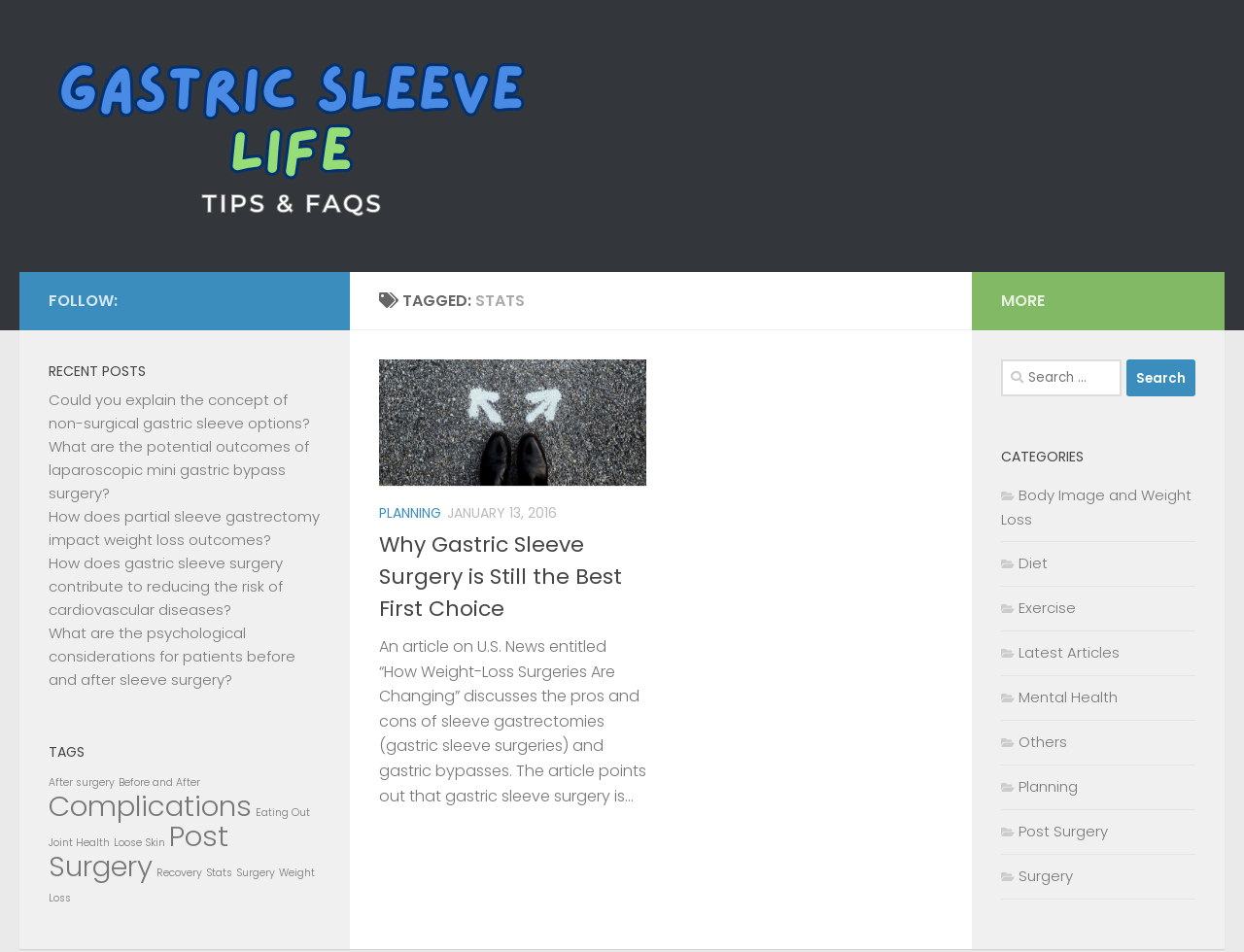Give a complete and precise description of the webpage's appearance.

The webpage is titled "Stats Archives - Gastric Sleeve Life" and appears to be a blog or article archive related to gastric sleeve surgery and weight loss. 

At the top left, there is a link to "Skip to content" and a logo image with the text "Gastric Sleeve Life". 

Below the logo, there is a main content area that takes up most of the page. It starts with a heading that says "TAGGED: STATS" and an article with a title "Why Gastric Sleeve Surgery is Still the Best First Choice". The article has a link to the full text and a brief summary that discusses the pros and cons of sleeve gastrectomies and gastric bypasses. 

To the left of the article, there are several links to recent posts, including questions about non-surgical gastric sleeve options, laparoscopic mini gastric bypass surgery, and the impact of partial sleeve gastrectomy on weight loss outcomes. 

Further down, there is a section titled "TAGS" with links to various categories, such as "After surgery", "Before and After", "Complications", and "Weight Loss". 

On the right side of the page, there is a search bar with a button to search for specific topics. Below the search bar, there are links to categories, including "Body Image and Weight Loss", "Diet", "Exercise", and "Mental Health". 

At the very bottom of the page, there is a link to "MORE" and a call-to-action button to follow the blog.